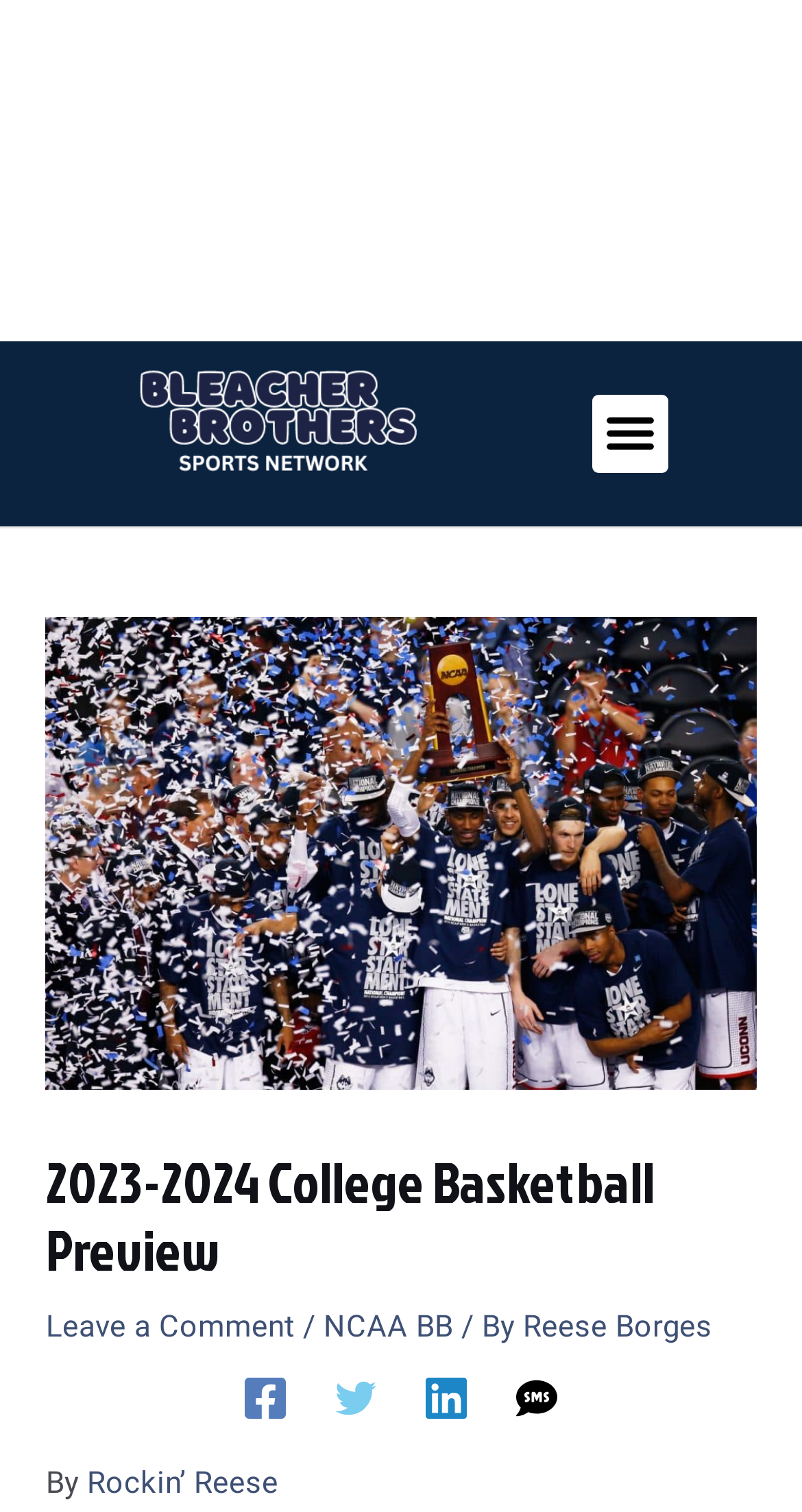Please mark the bounding box coordinates of the area that should be clicked to carry out the instruction: "Click the NCAA BB link".

[0.404, 0.828, 0.565, 0.853]